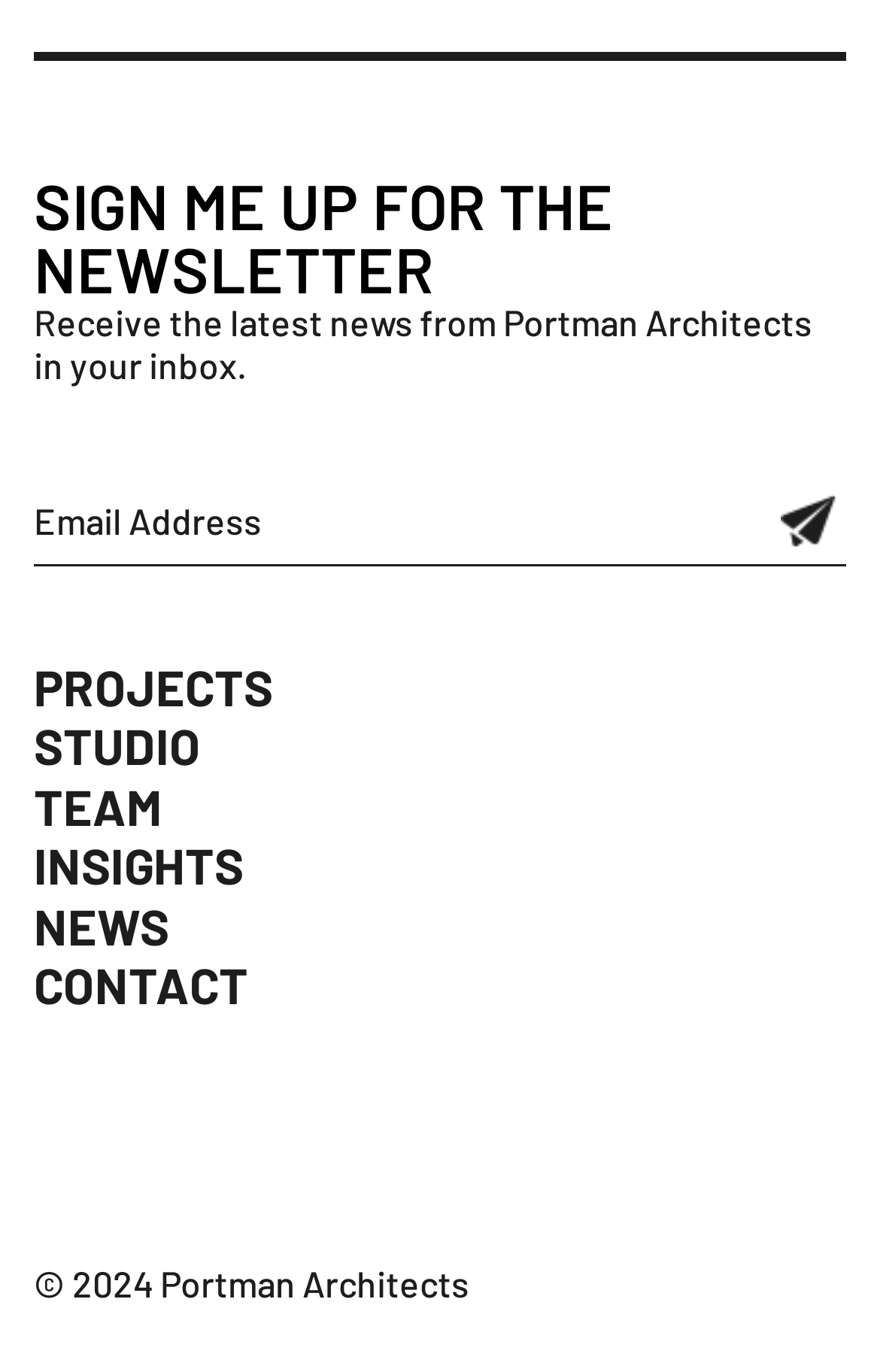What is the copyright year of the website?
Carefully analyze the image and provide a thorough answer to the question.

The copyright information at the bottom of the webpage states '© 2024 Portman Architects', indicating that the website's copyright year is 2024.